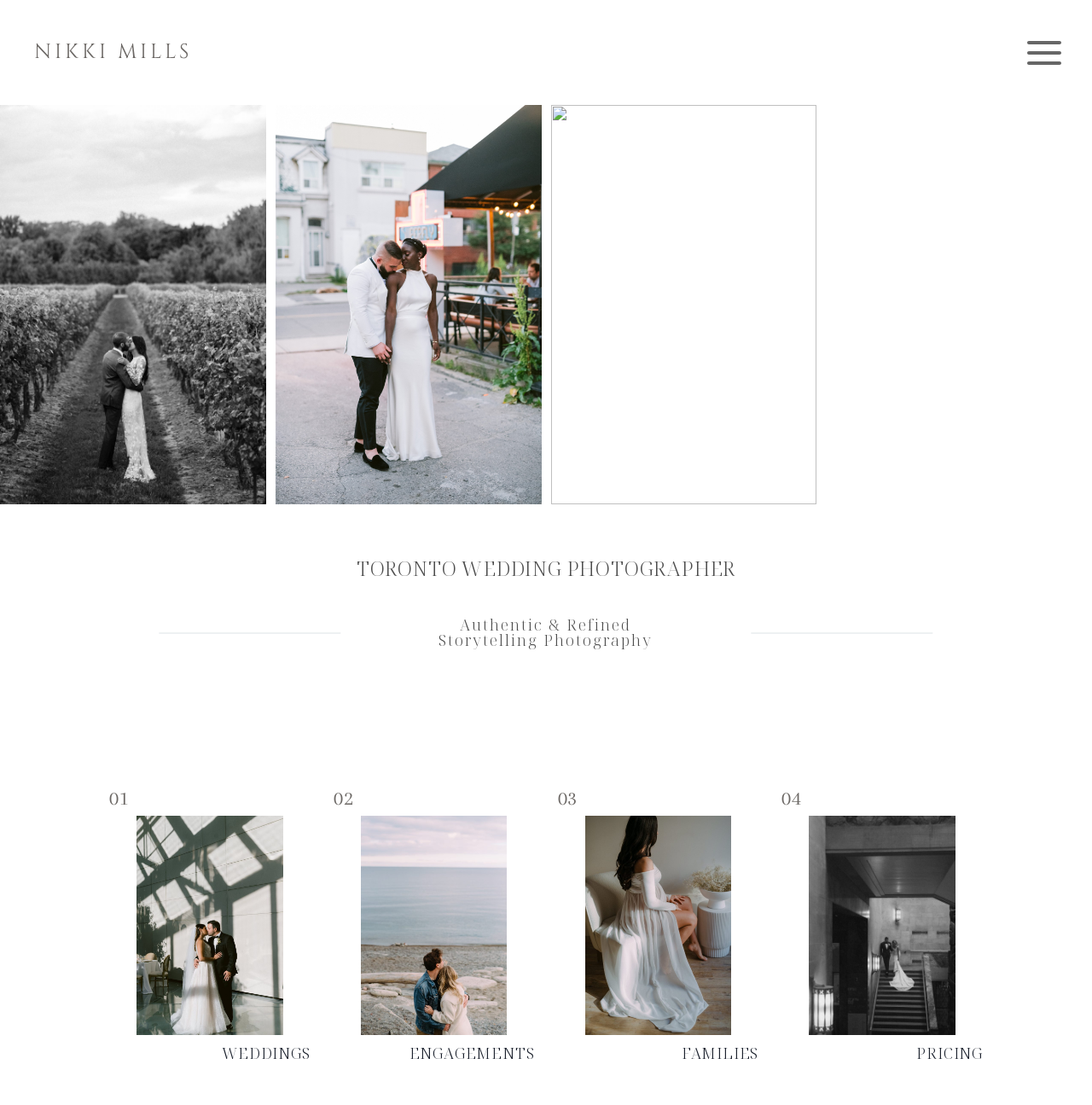Can you find the bounding box coordinates for the element to click on to achieve the instruction: "Open the menu"?

[0.931, 0.025, 0.981, 0.07]